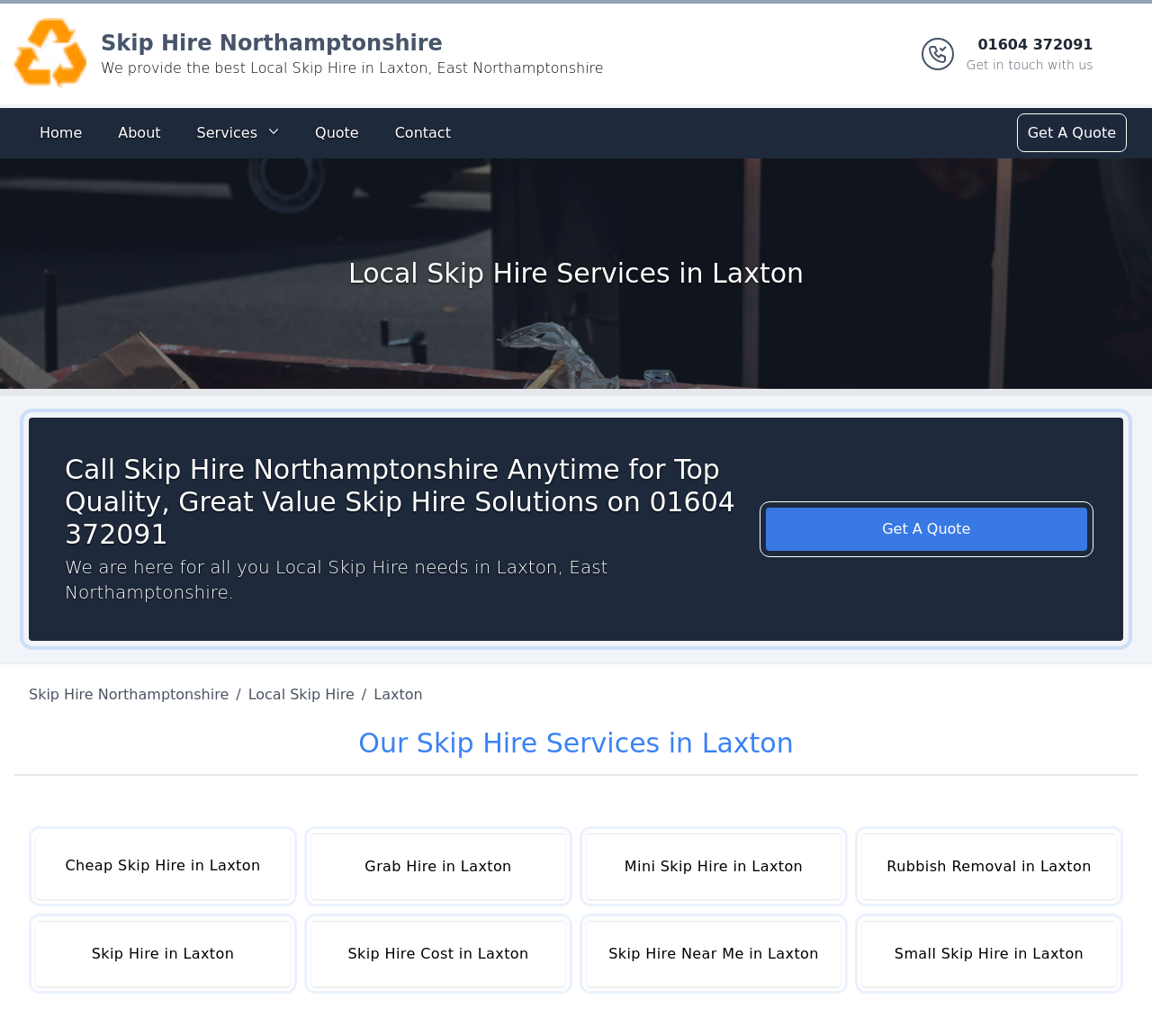For the given element description Counterpunch, determine the bounding box coordinates of the UI element. The coordinates should follow the format (top-left x, top-left y, bottom-right x, bottom-right y) and be within the range of 0 to 1.

None